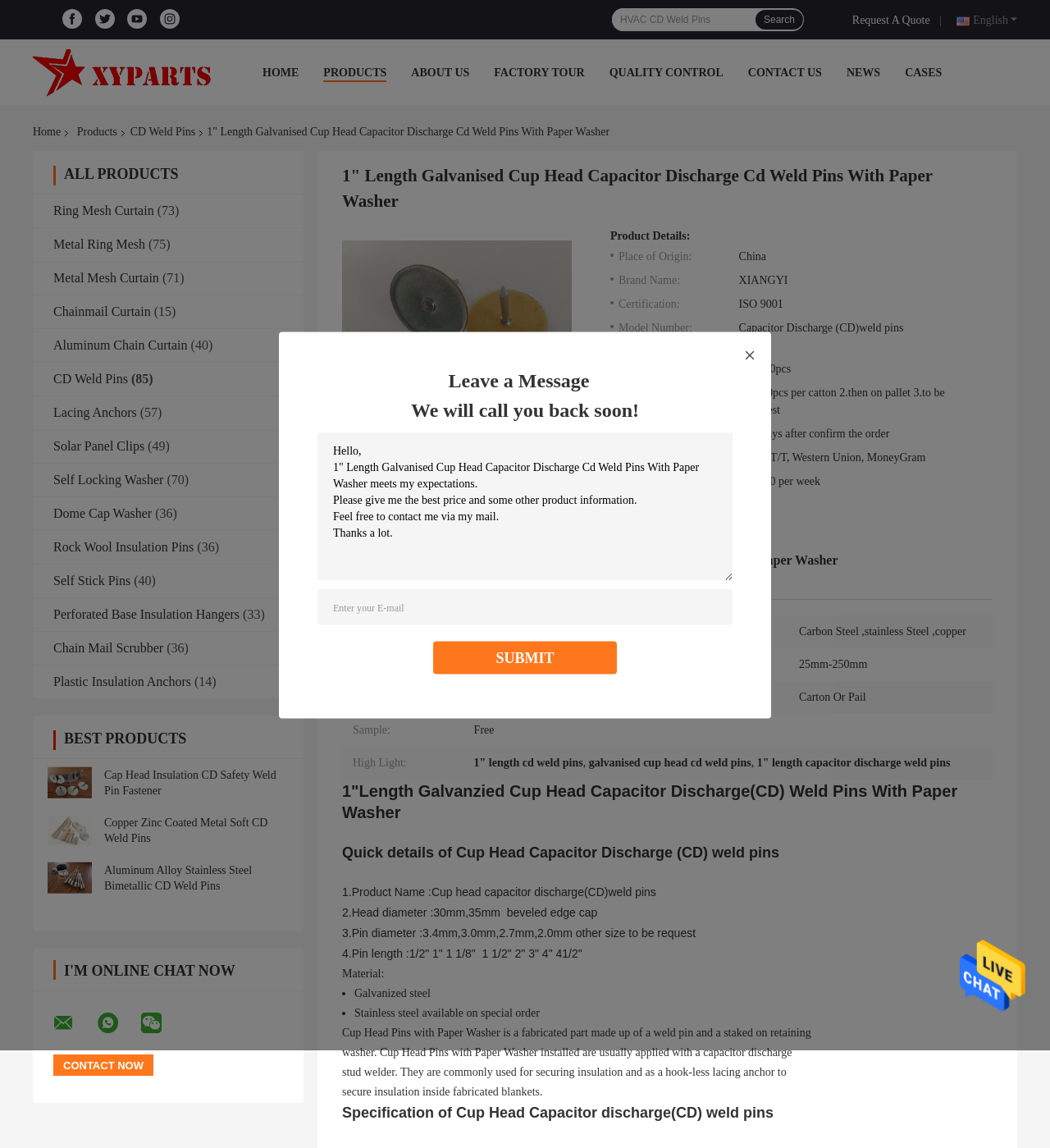Identify the bounding box for the UI element described as: "Self Stick Pins". The coordinates should be four float numbers between 0 and 1, i.e., [left, top, right, bottom].

[0.051, 0.499, 0.124, 0.512]